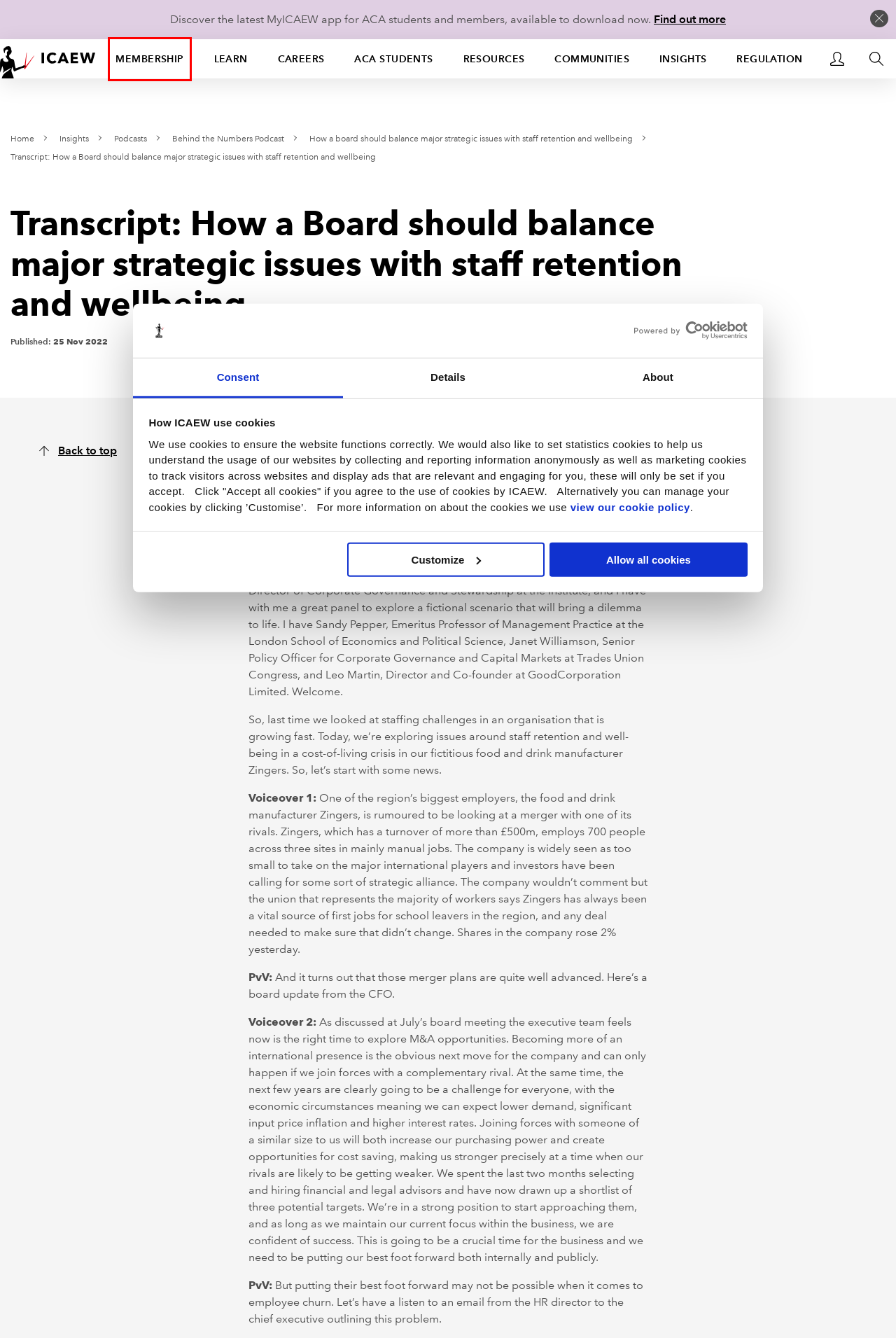You have a screenshot of a webpage with an element surrounded by a red bounding box. Choose the webpage description that best describes the new page after clicking the element inside the red bounding box. Here are the candidates:
A. Behind the Numbers Podcast | ICAEW
B. Regulation | ICAEW
C. Membership | ICAEW
D. For current ACA students | ICAEW
E. Resources | ICAEW
F. Welcome to ICAEW.com | ICAEW
G. Cookie Consent Solution by Cookiebot™ | Start Your Free Trial
H. Insights | ICAEW

C